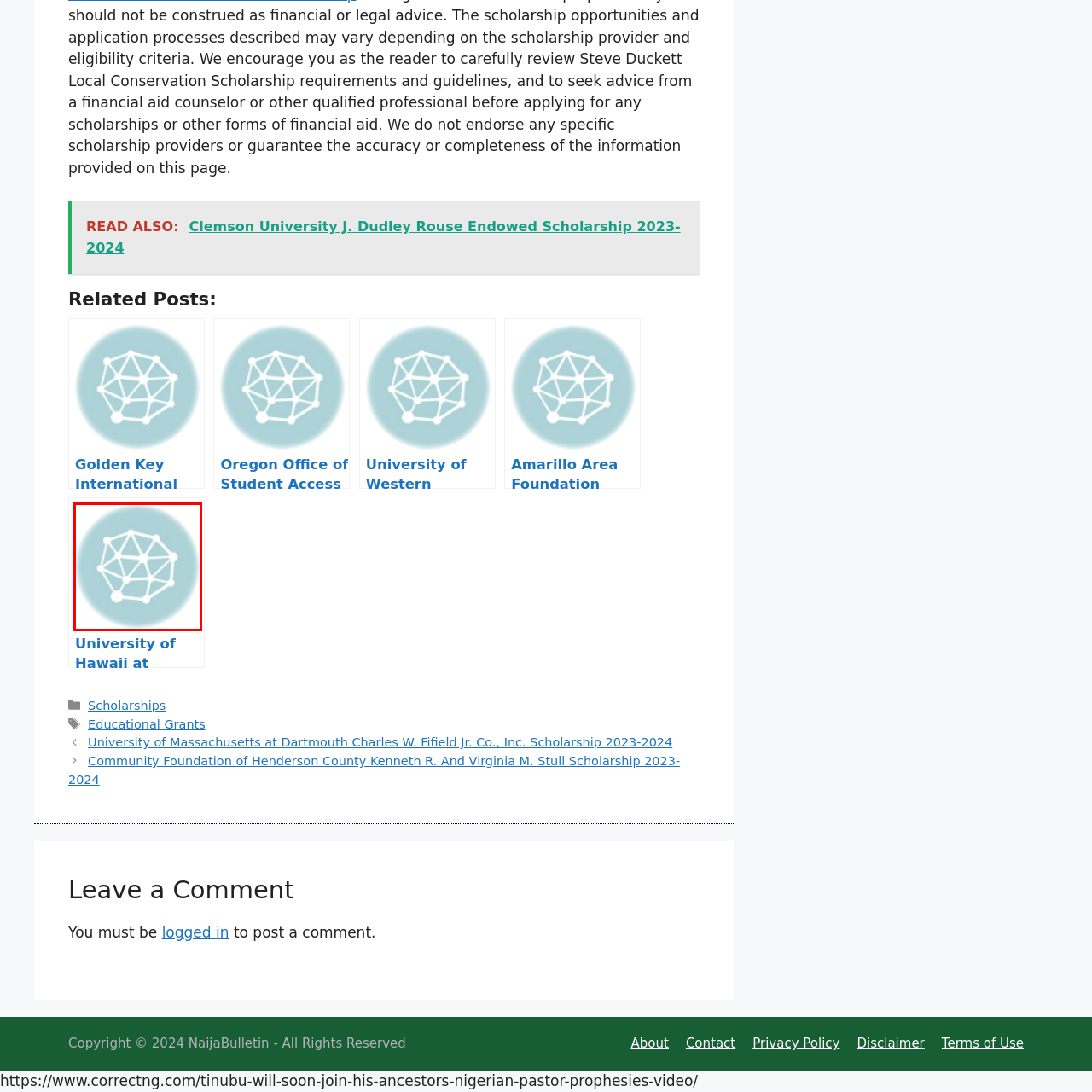Carefully scrutinize the image within the red border and generate a detailed answer to the following query, basing your response on the visual content:
What does the graphic symbolize?

According to the caption, the graphic is often used to symbolize connectivity, community, and collaboration, making it suitable for educational or informational contexts.